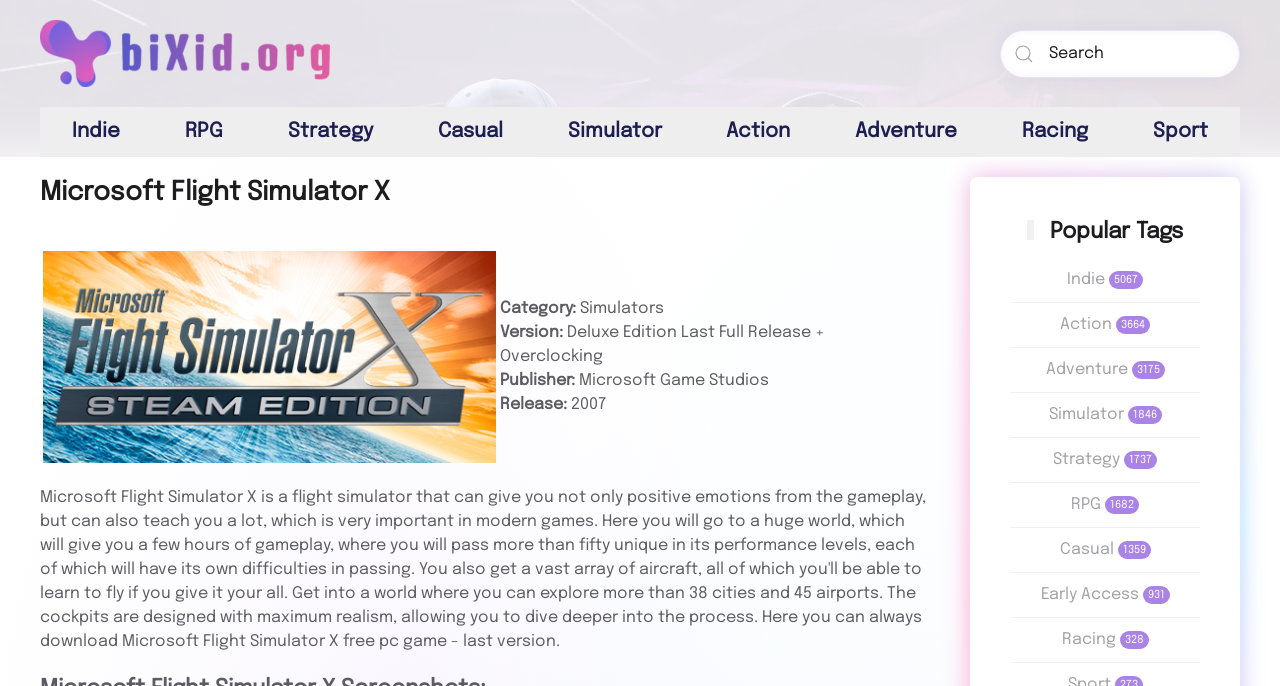What is the release year of the game?
Please analyze the image and answer the question with as much detail as possible.

I found the answer by examining the table cell element with the text 'Release: 2007', which provides information about the game's release year.